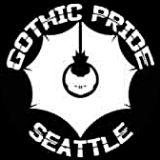Given the content of the image, can you provide a detailed answer to the question?
What is the text above the web in the logo?

The text 'GOTHIC PRIDE' arches above the web in bold, uppercase letters, emphasizing the organization's commitment to fostering a supportive environment for the gothic community in Seattle.